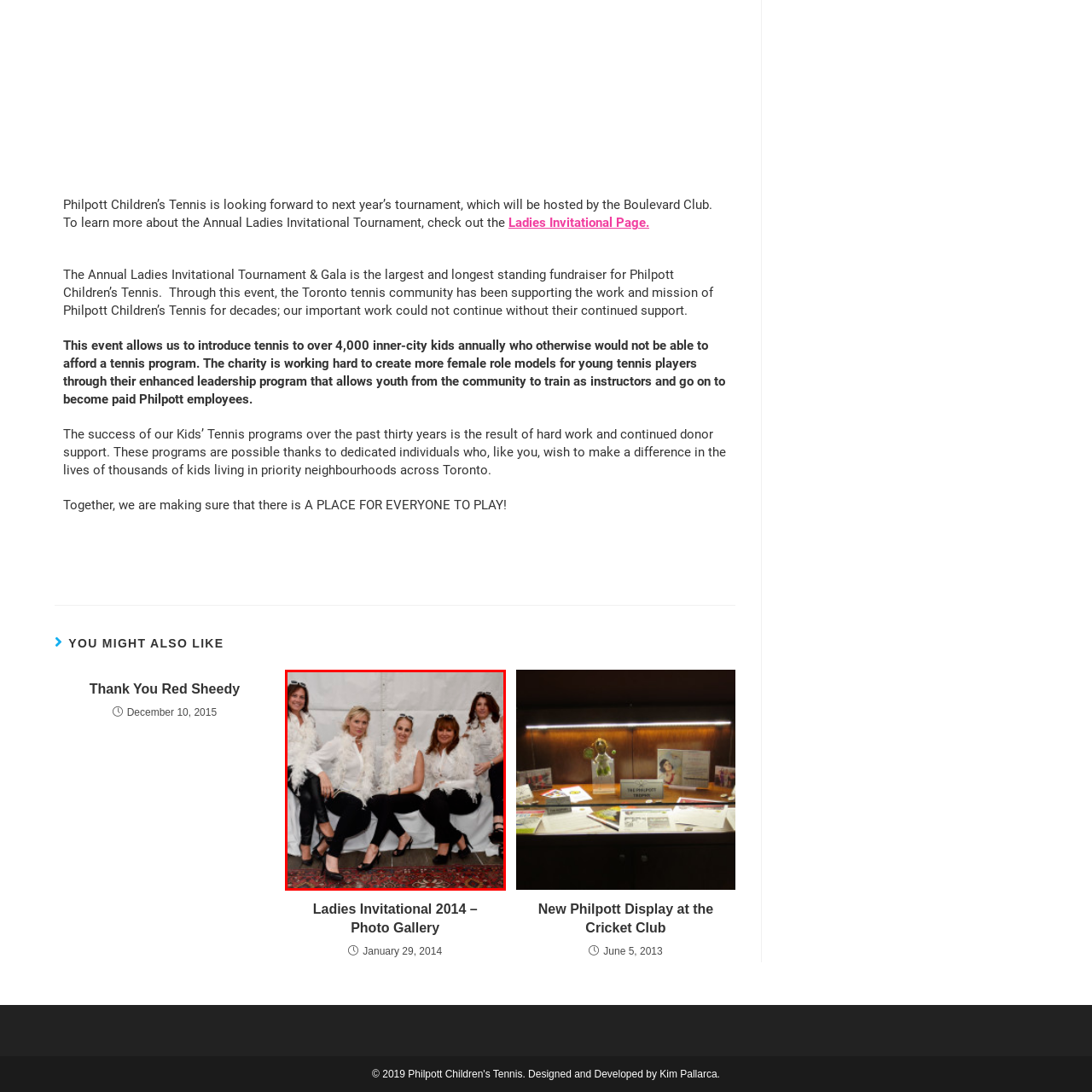Inspect the image contained by the red bounding box and answer the question with a single word or phrase:
What is the women's footwear?

High heels